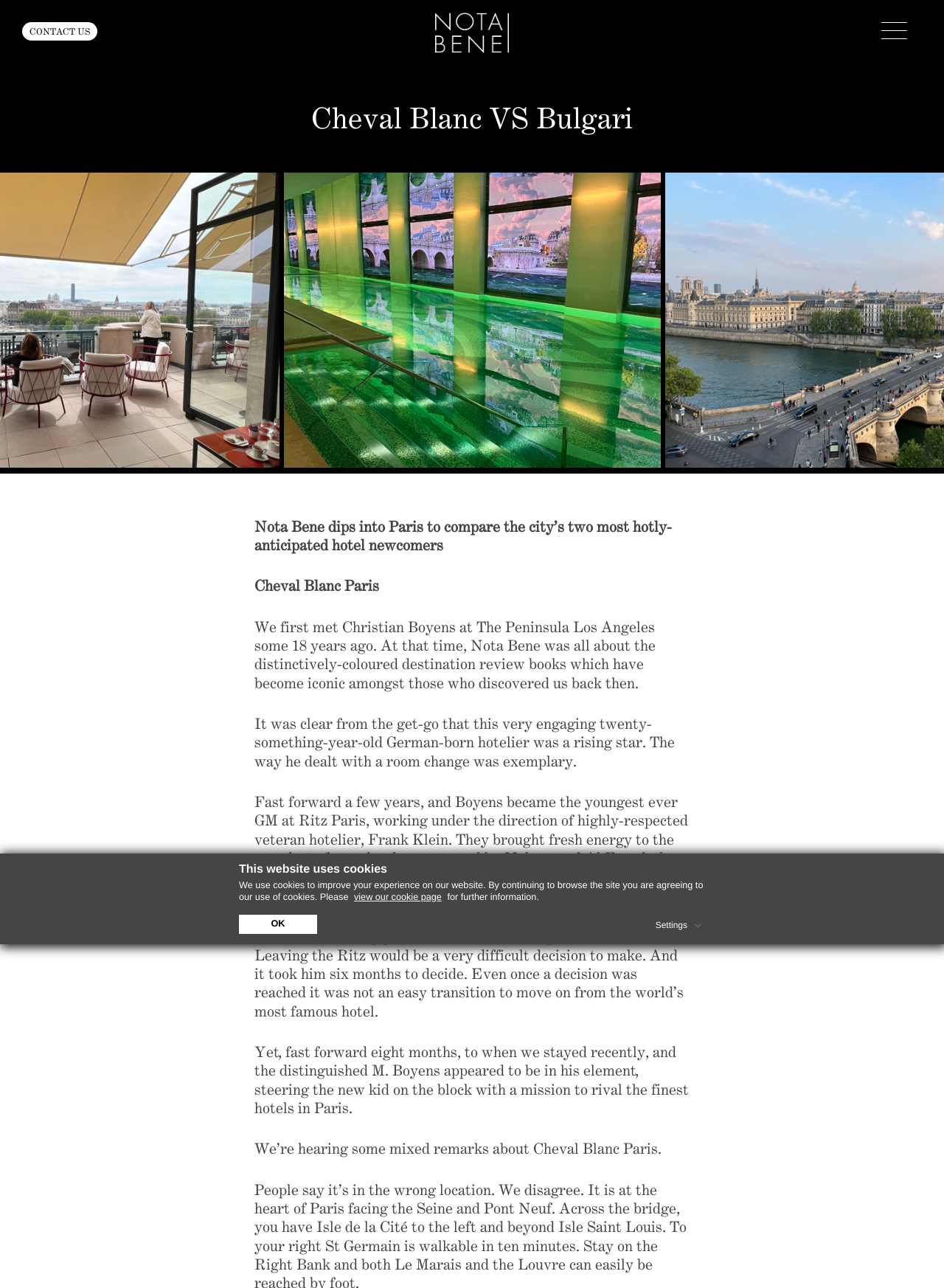Please examine the image and answer the question with a detailed explanation:
What is the profession of Christian Boyens?

I inferred the answer by reading the text 'this very engaging twenty-something-year-old German-born hotelier was a rising star' which explicitly states that Christian Boyens is a hotelier.